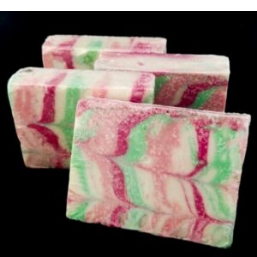Please provide a brief answer to the following inquiry using a single word or phrase:
What is the price of each soap bar?

$8.00